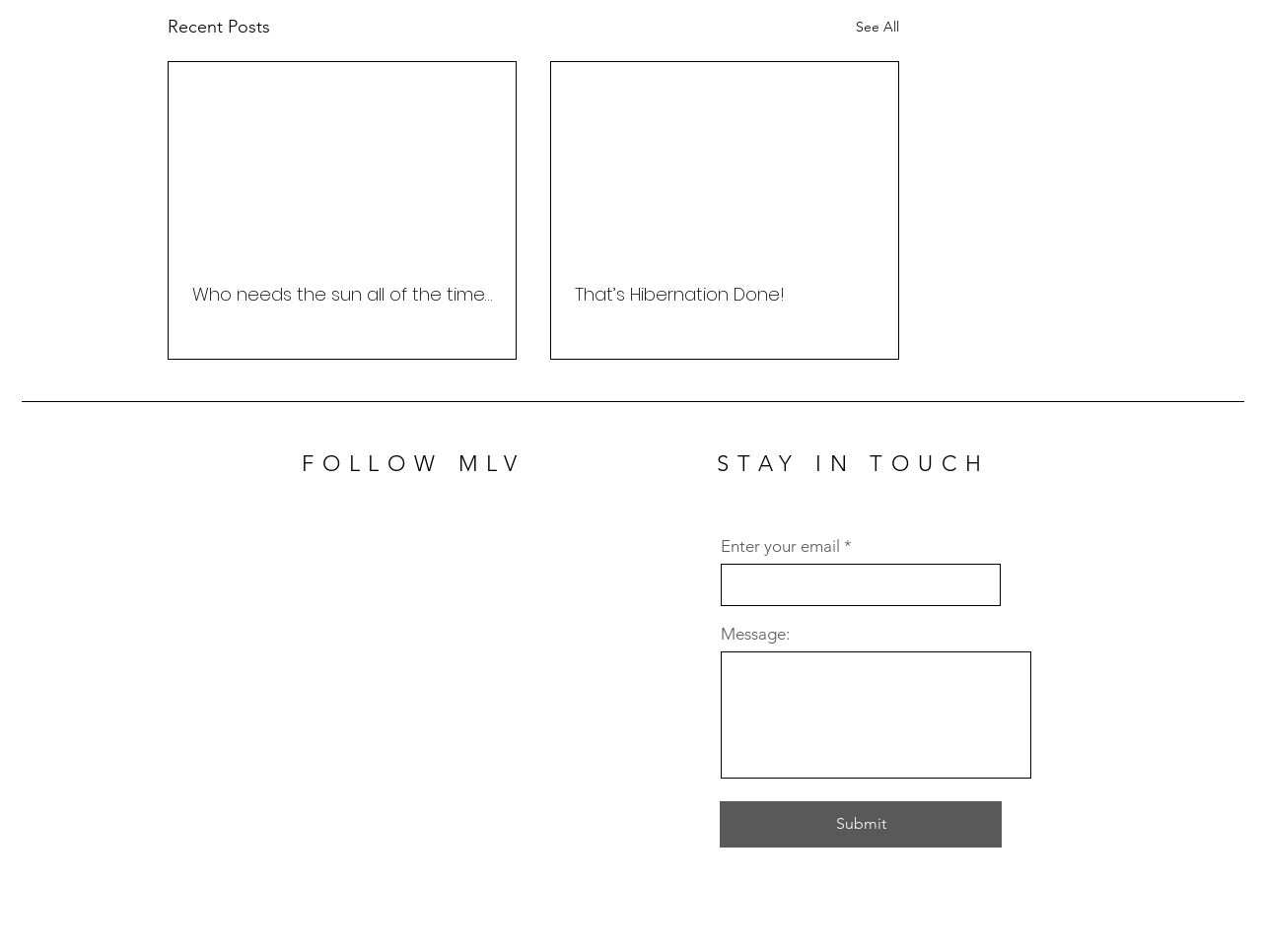Please respond to the question using a single word or phrase:
What is the purpose of the textbox below 'Enter your email'?

Enter email